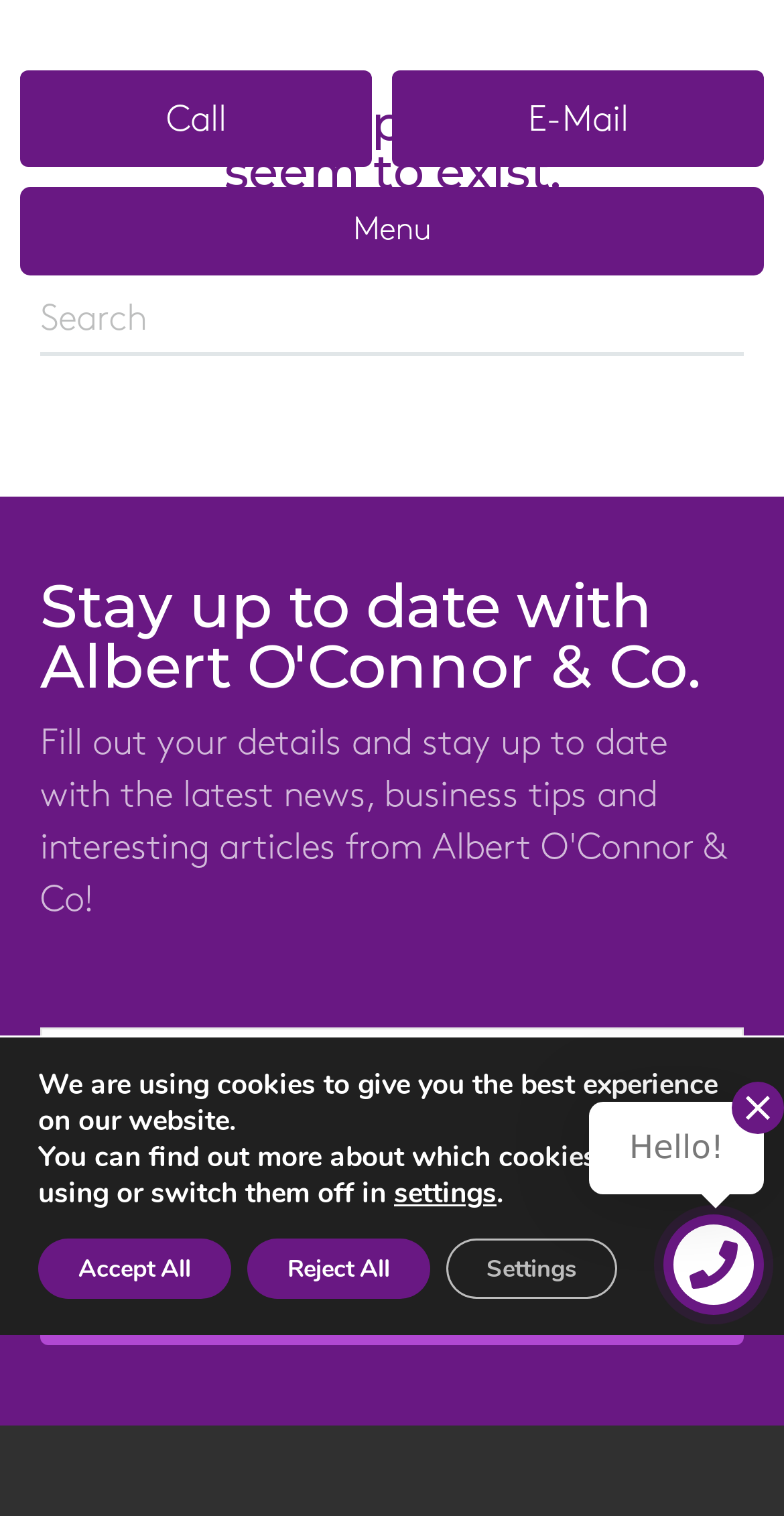Locate the bounding box coordinates of the area to click to fulfill this instruction: "Click the E-Mail button". The bounding box should be presented as four float numbers between 0 and 1, in the order [left, top, right, bottom].

[0.5, 0.046, 0.974, 0.11]